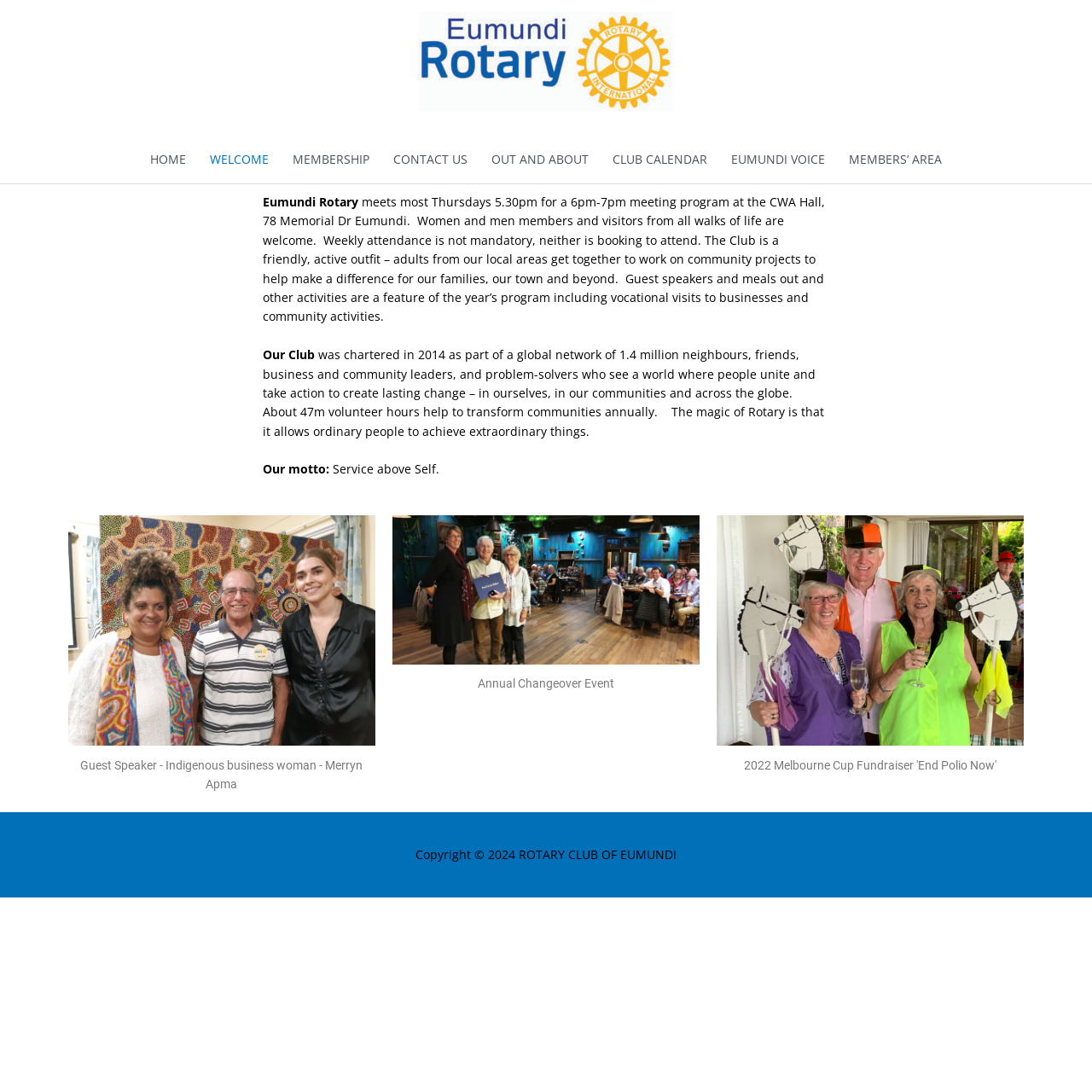Please pinpoint the bounding box coordinates for the region I should click to adhere to this instruction: "Click the ROTARY CLUB OF EUMUNDI image".

[0.383, 0.011, 0.617, 0.102]